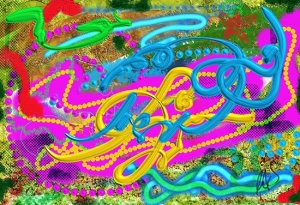Explain what is happening in the image with as much detail as possible.

The image titled "lineArt by AjS Circus" showcases a vibrant and dynamic composition filled with swirling lines and bold colors. The artwork features a striking interplay of electric blues, bright yellows, and rich pinks, all intricately layered against a textured background that hints at a kaleidoscope of colors and patterns. The design encapsulates a sense of playful chaos, reminiscent of the lively atmosphere of a circus, as the fluid forms seem to dance across the canvas. This piece embodies an artistic vision inspired by a whimsical blend of everyday life and imaginative storytelling, aligning with the artist's intention to express creativity through colorful splatter and movement.